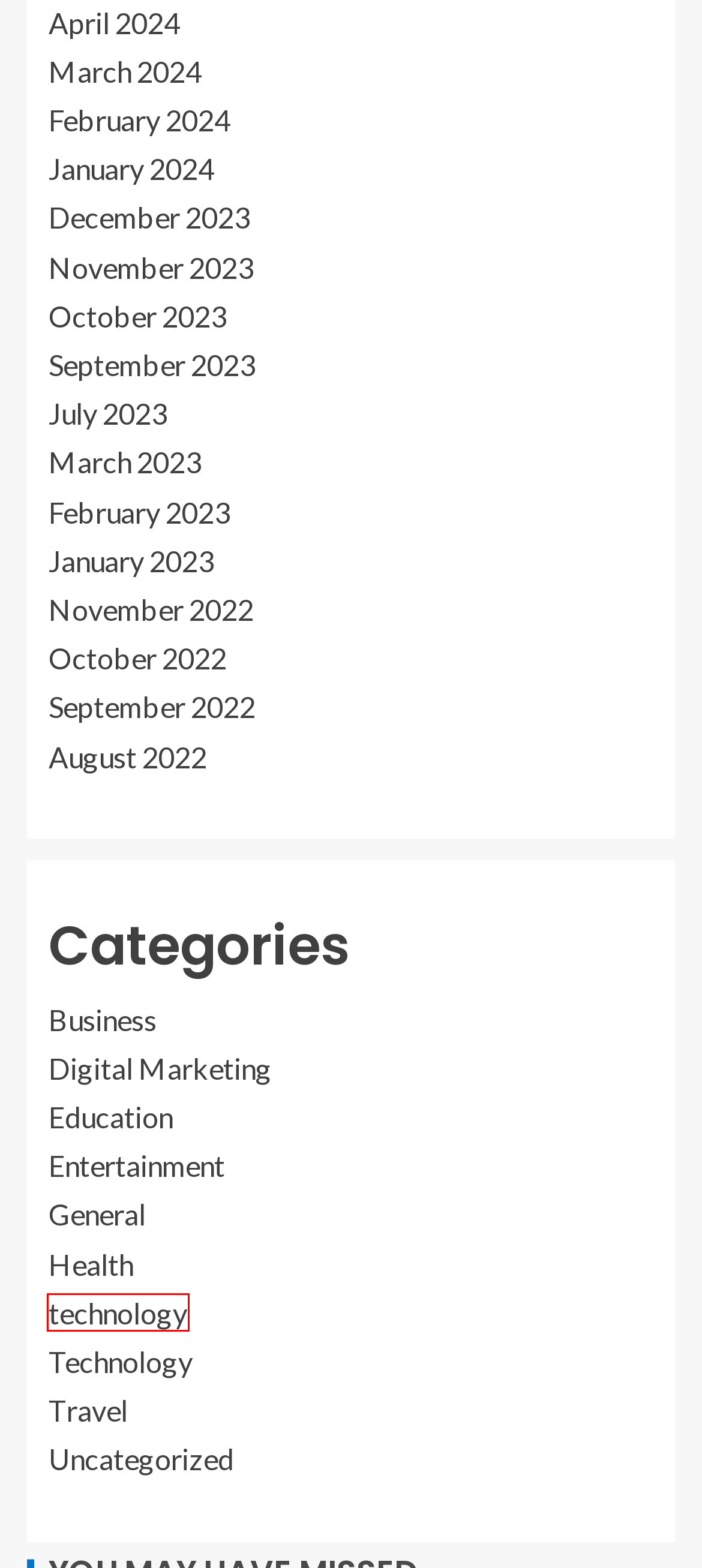Examine the screenshot of a webpage with a red bounding box around a UI element. Select the most accurate webpage description that corresponds to the new page after clicking the highlighted element. Here are the choices:
A. January 2024 -
B. August 2022 -
C. March 2024 -
D. February 2023 -
E. Health Archives -
F. November 2022 -
G. February 2024 -
H. technology Archives -

H